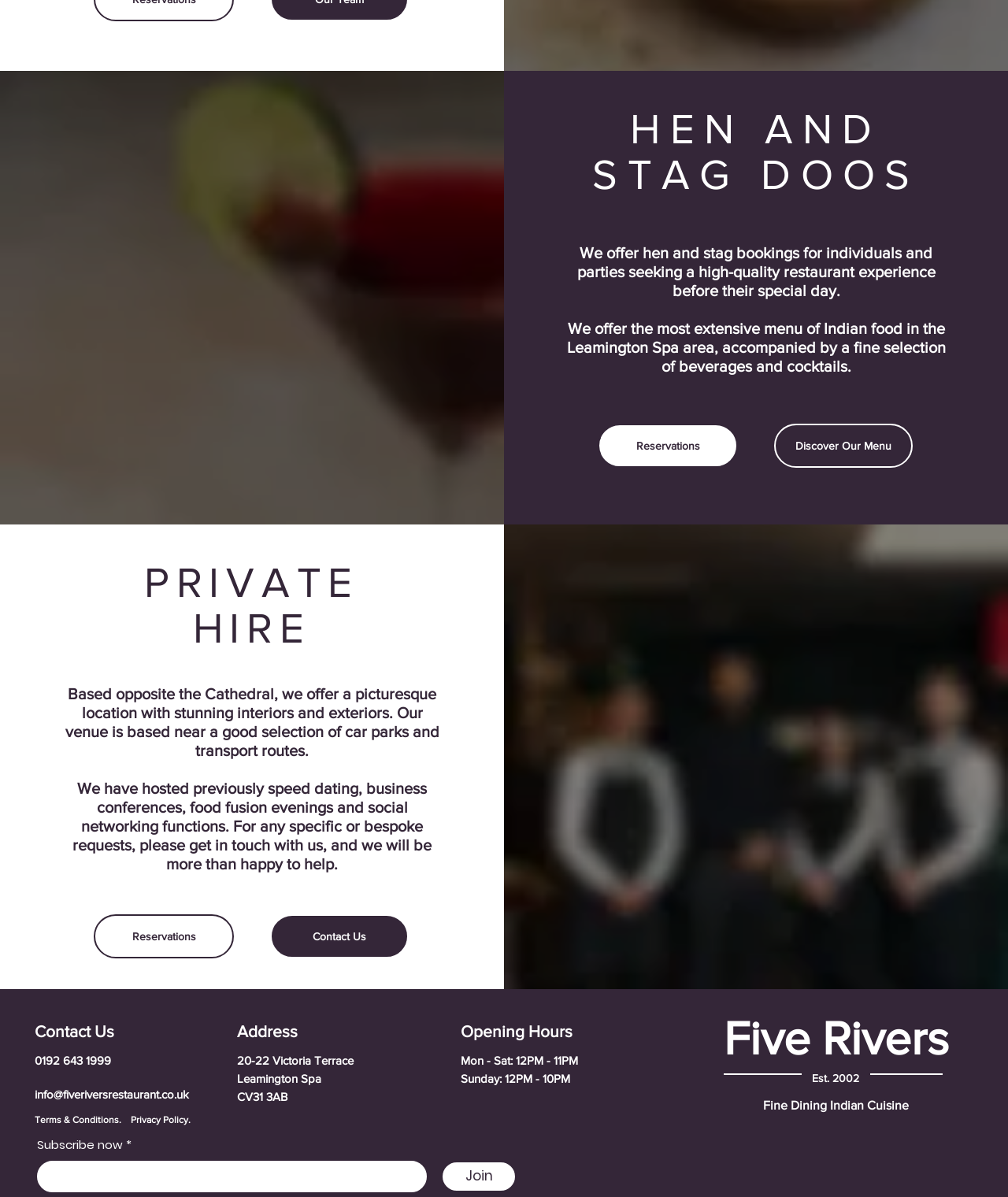Mark the bounding box of the element that matches the following description: "0192 643 1999".

[0.034, 0.879, 0.11, 0.893]